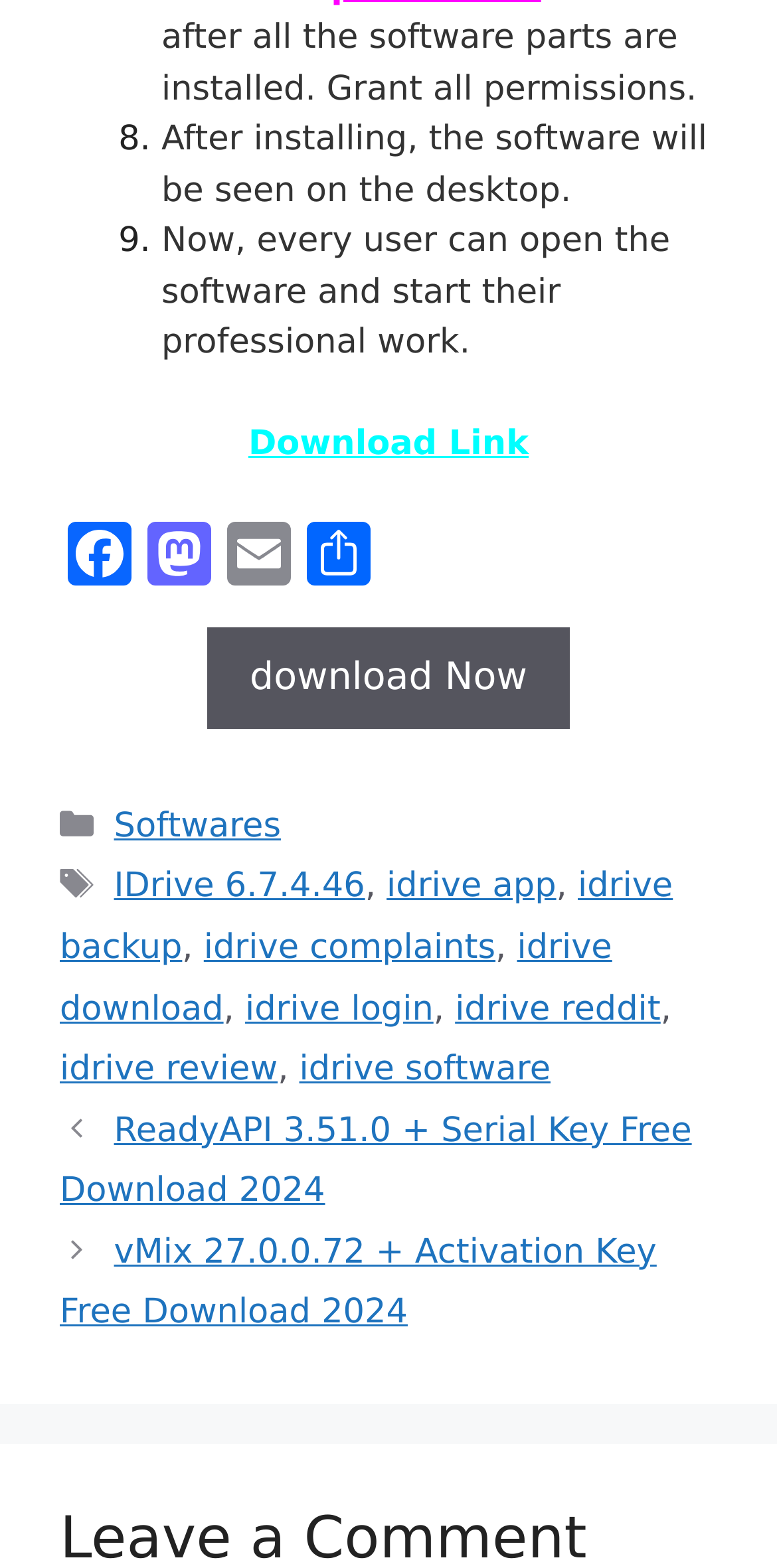What categories are available on the website?
Give a single word or phrase as your answer by examining the image.

Softwares